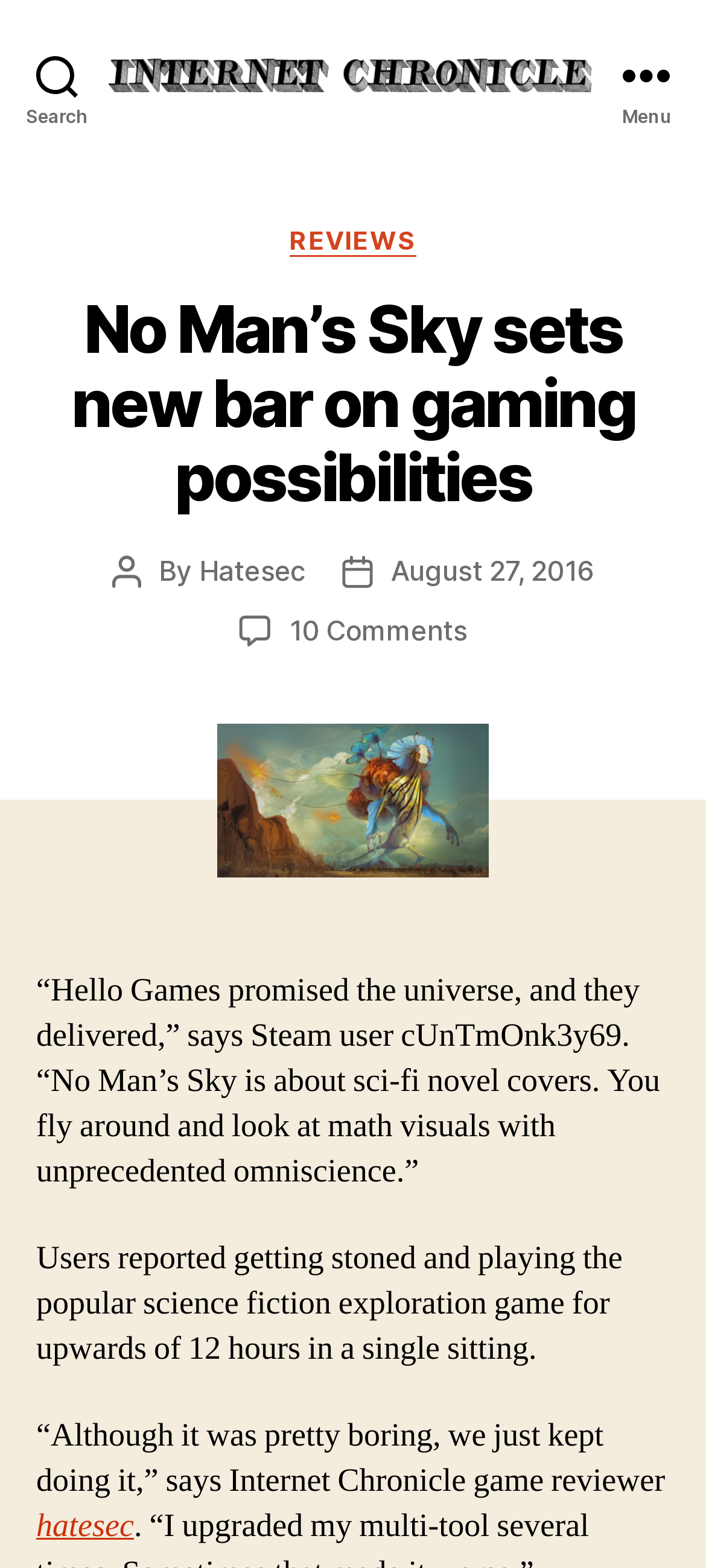What is the date of the post?
Please provide a comprehensive answer based on the visual information in the image.

I determined the answer by looking at the text 'August 27, 2016' which is located below the post heading and is labeled as 'Post date'.